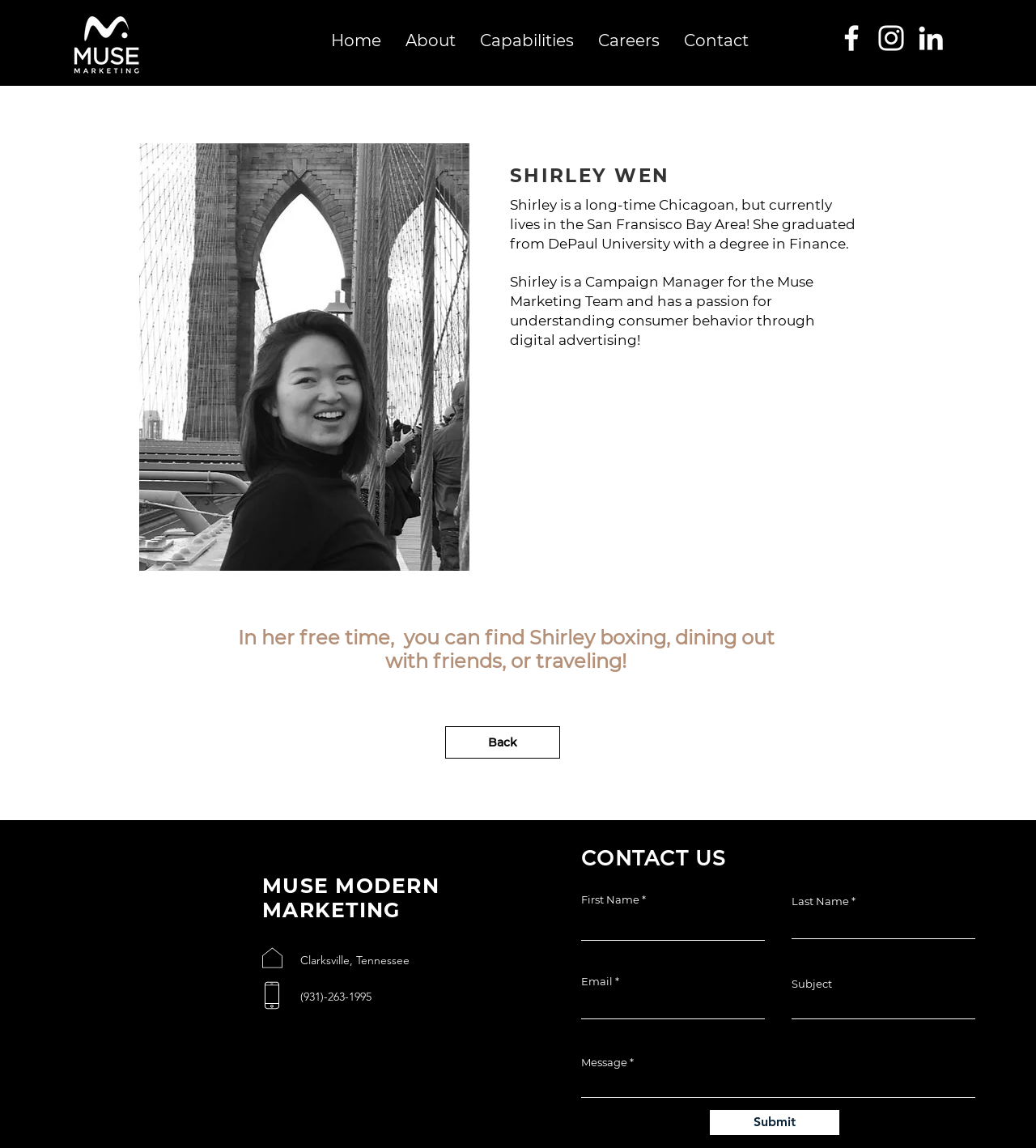Refer to the screenshot and answer the following question in detail:
What is Shirley's job title?

According to the webpage, Shirley is a Campaign Manager for the Muse Marketing Team, which is mentioned in her bio.